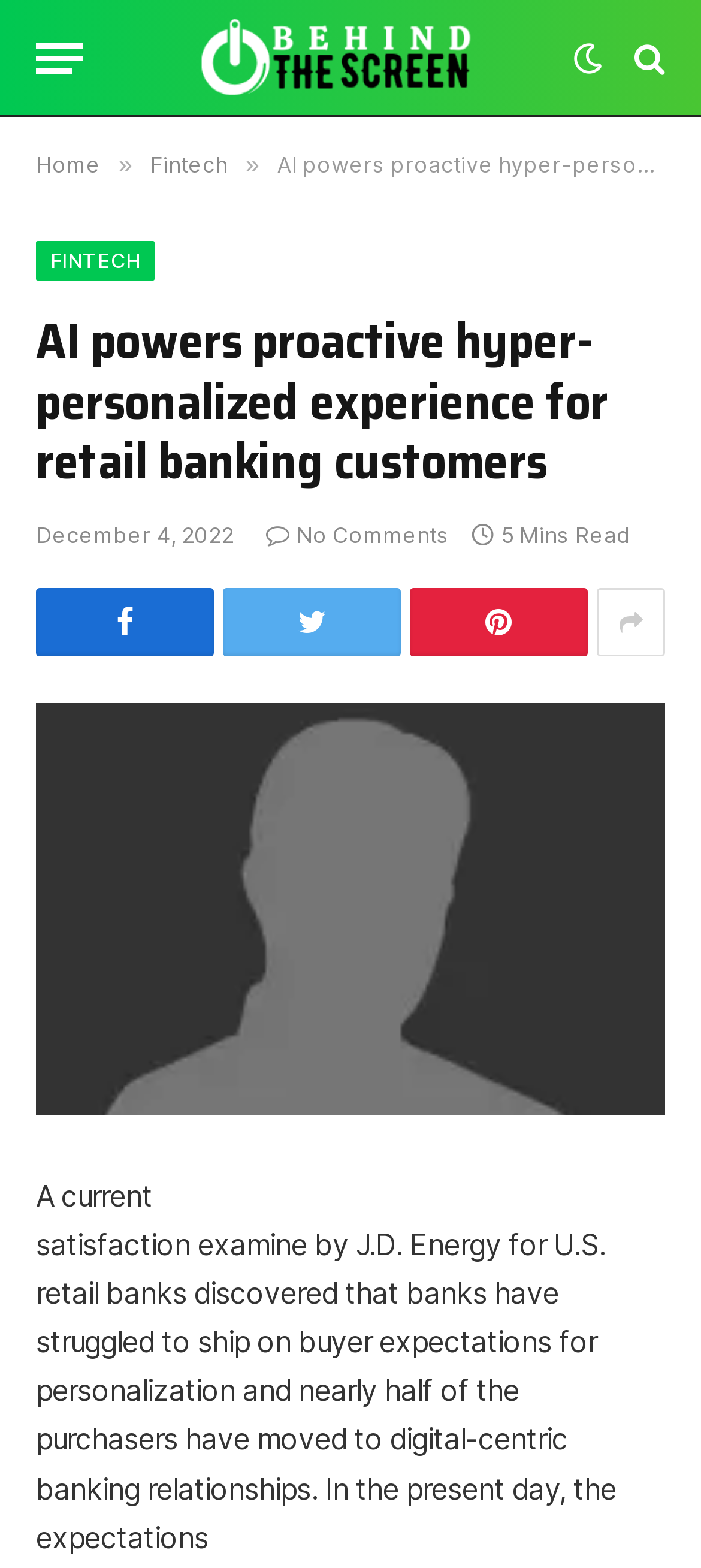Identify the bounding box coordinates of the specific part of the webpage to click to complete this instruction: "Click the menu button".

[0.051, 0.011, 0.118, 0.063]